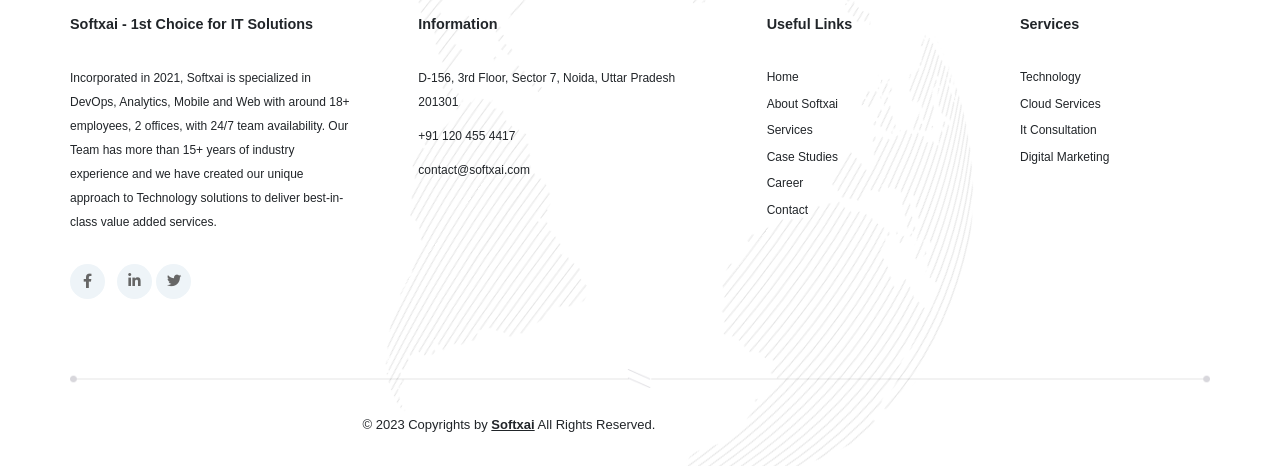What is the copyright year of the webpage?
Based on the visual details in the image, please answer the question thoroughly.

The copyright year of the webpage is mentioned at the bottom of the webpage as '© 2023 Copyrights by Softxai'.